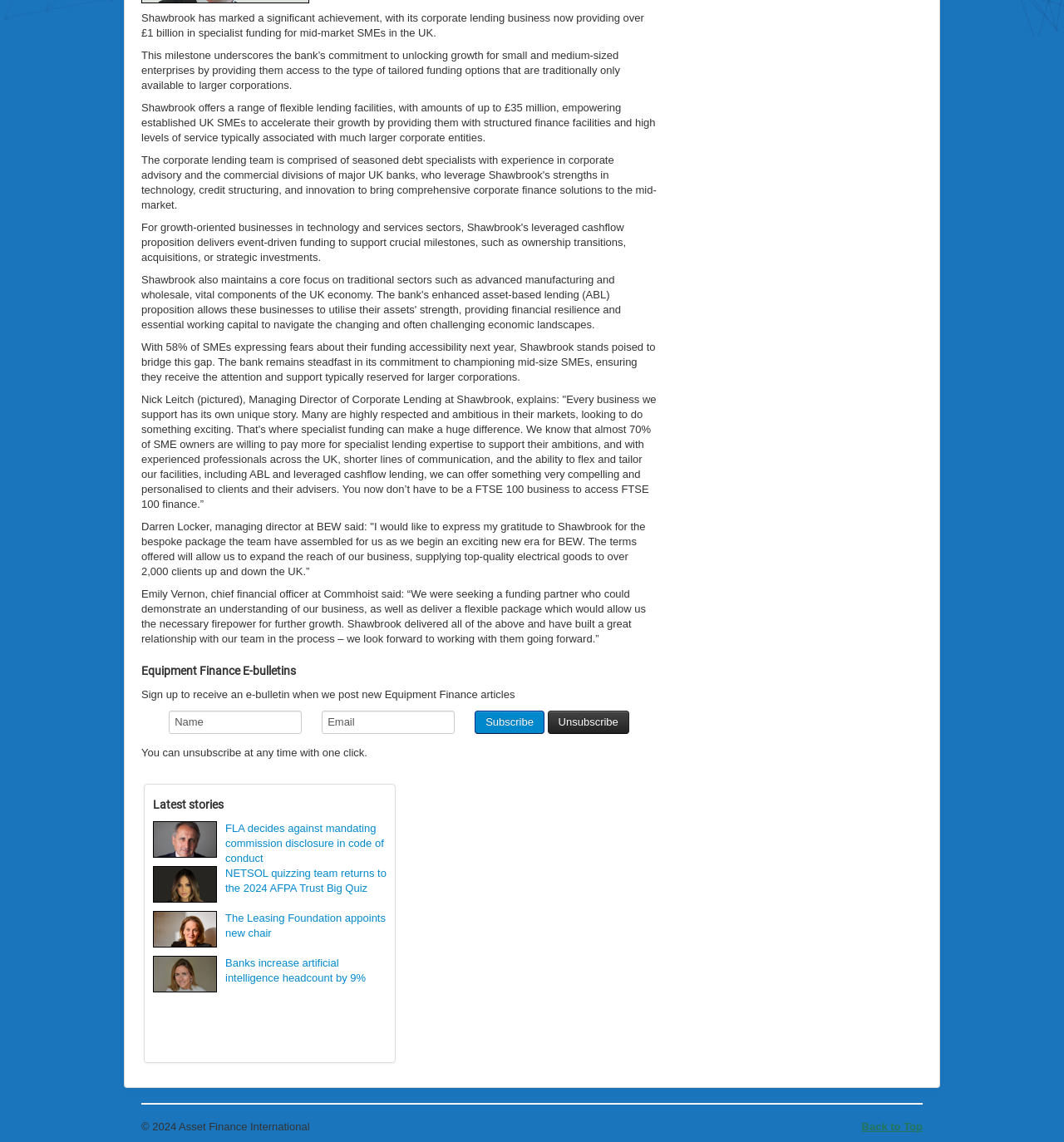Please provide the bounding box coordinates in the format (top-left x, top-left y, bottom-right x, bottom-right y). Remember, all values are floating point numbers between 0 and 1. What is the bounding box coordinate of the region described as: Back to Top

[0.81, 0.981, 0.867, 0.992]